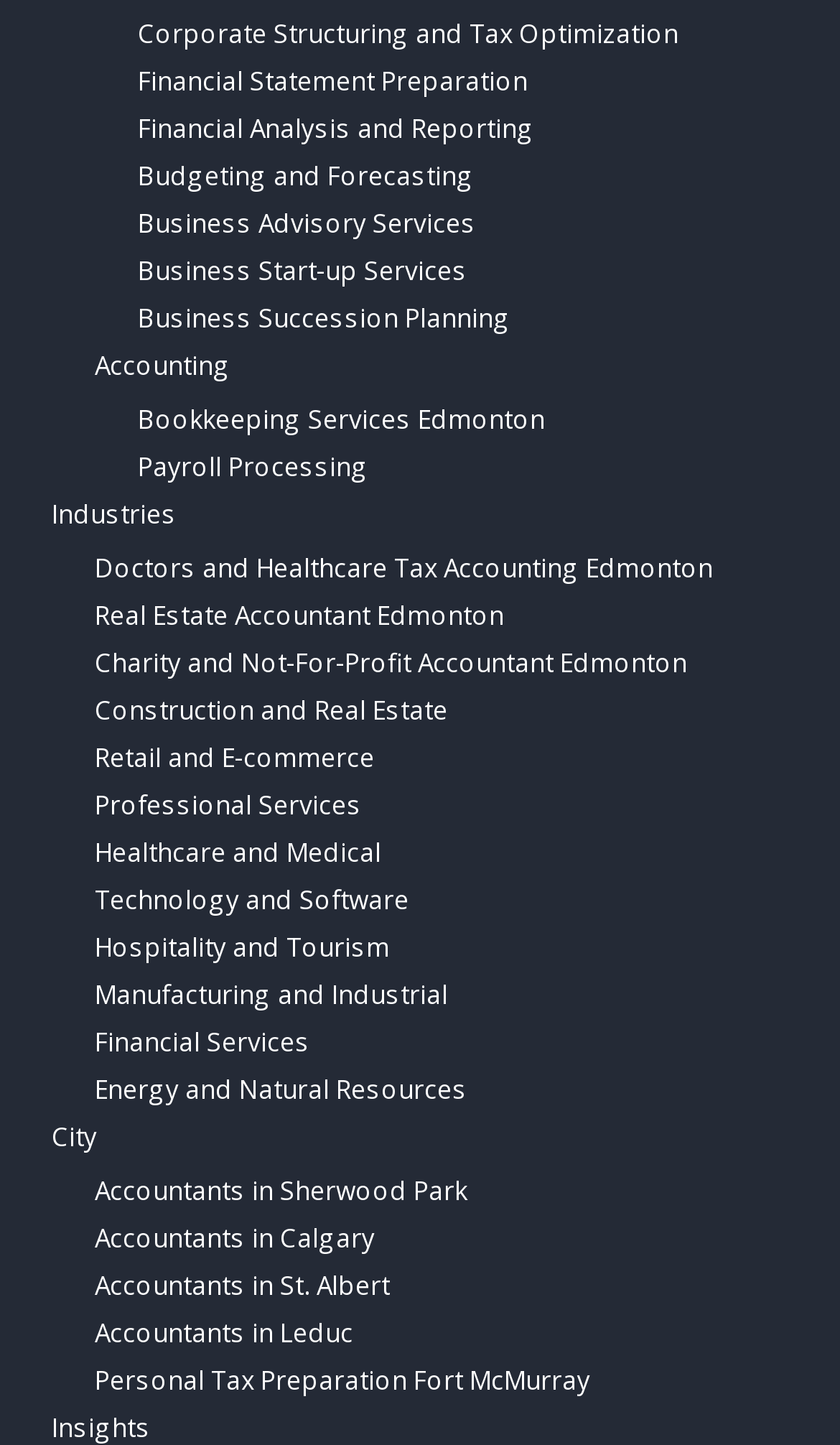Determine the bounding box coordinates of the clickable region to follow the instruction: "Read Insights".

[0.062, 0.975, 0.179, 0.999]